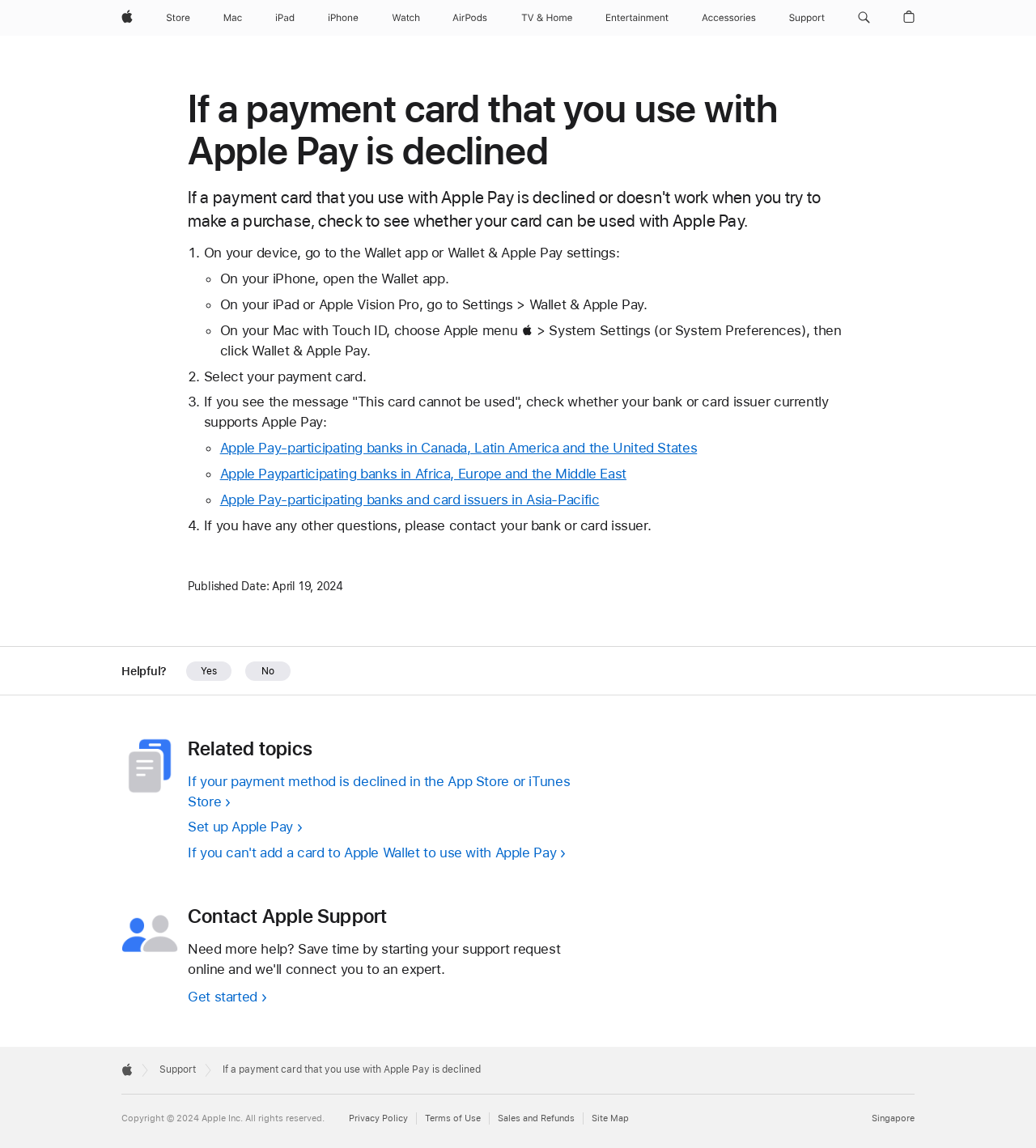Please find and generate the text of the main heading on the webpage.

If a payment card that you use with Apple Pay is declined